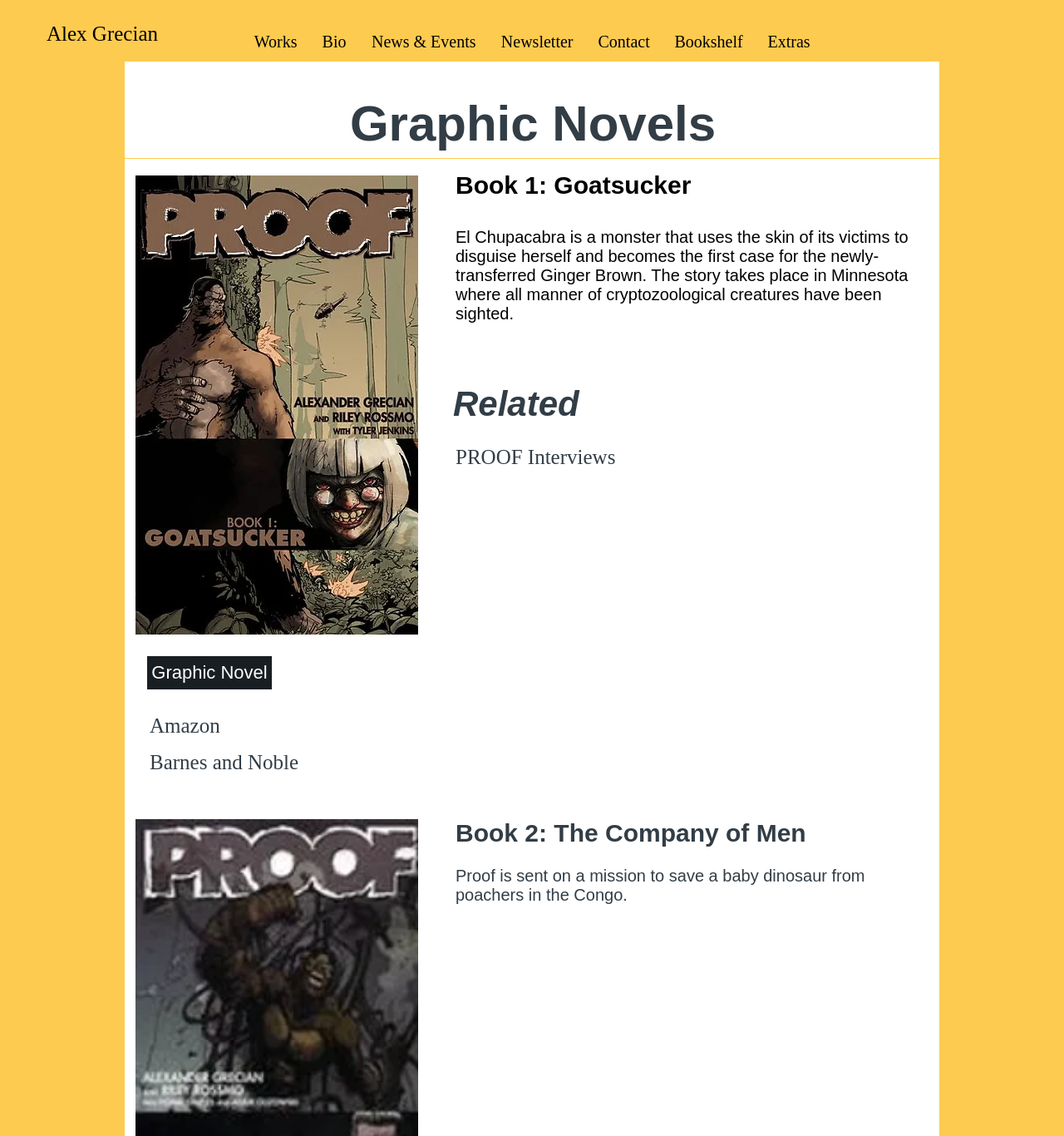Please indicate the bounding box coordinates of the element's region to be clicked to achieve the instruction: "Buy from Amazon". Provide the coordinates as four float numbers between 0 and 1, i.e., [left, top, right, bottom].

[0.14, 0.626, 0.358, 0.652]